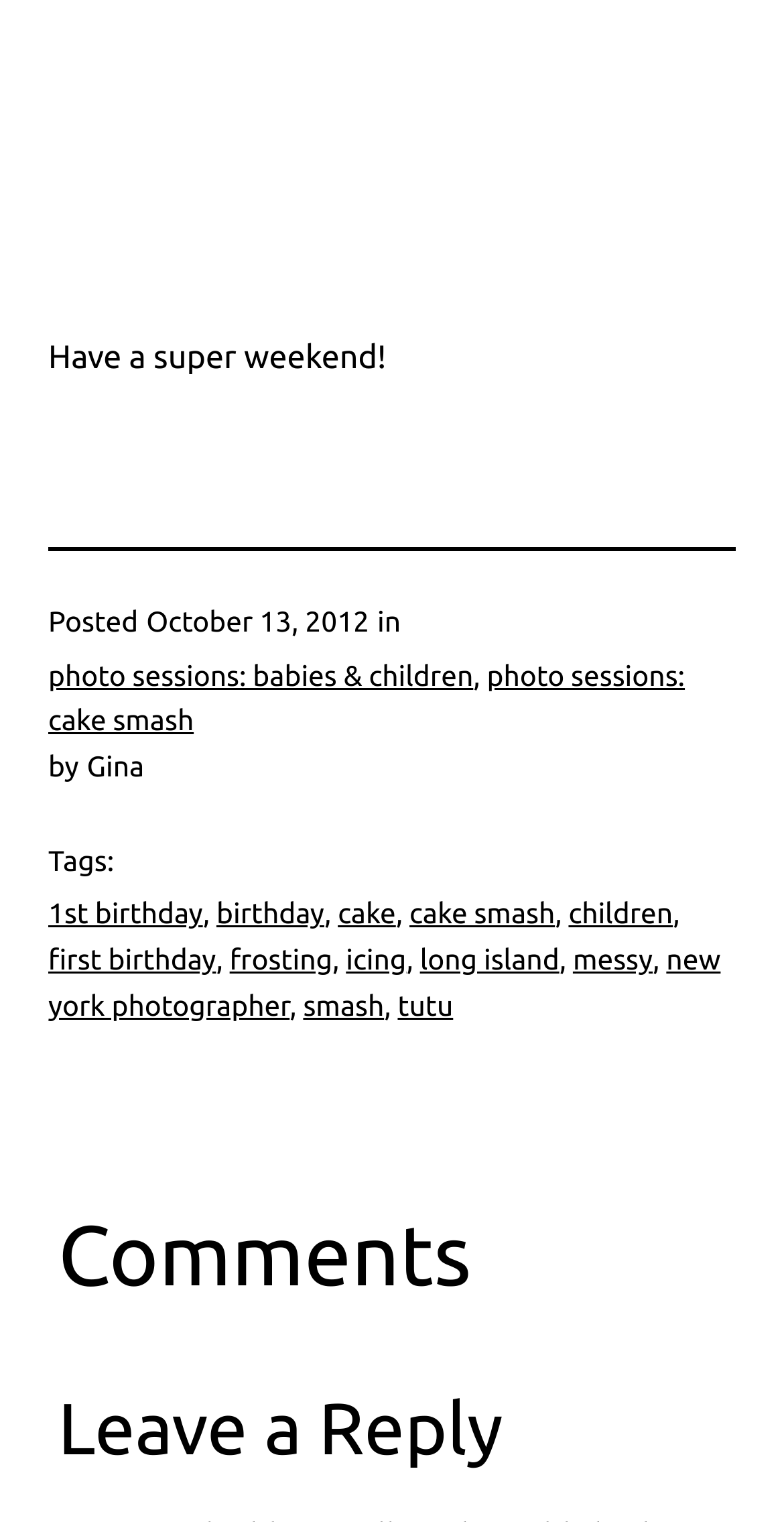Kindly determine the bounding box coordinates for the clickable area to achieve the given instruction: "Leave a reply".

[0.074, 0.906, 0.926, 0.972]